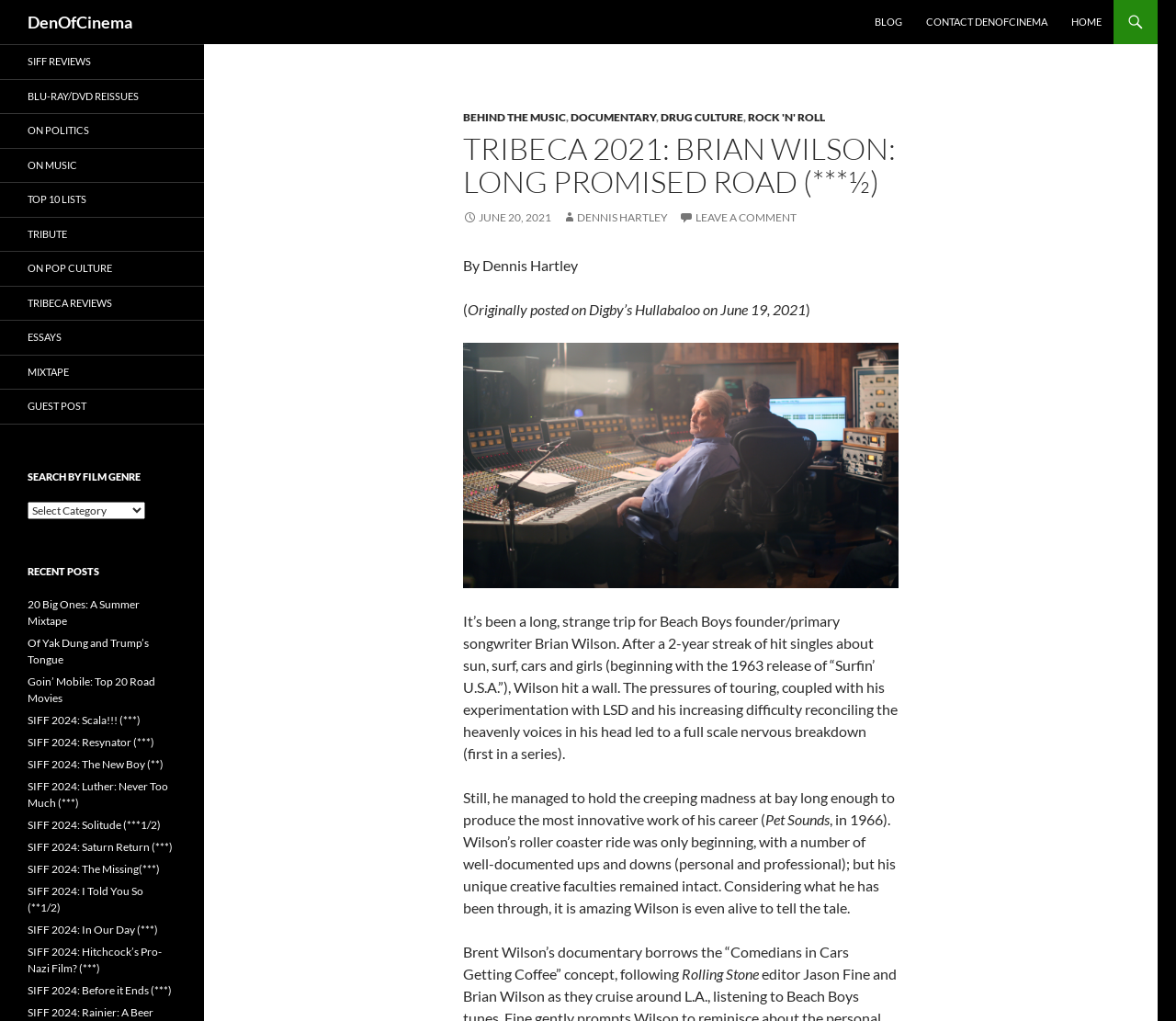Elaborate on the information and visuals displayed on the webpage.

This webpage is a blog post about the documentary film "Brian Wilson: Long Promised Road" reviewed at the Tribeca 2021 film festival. At the top of the page, there is a header section with links to "BLOG", "CONTACT DENOFCINEMA", and "HOME". Below this, there is a navigation menu with links to various categories such as "BEHIND THE MUSIC", "DOCUMENTARY", "DRUG CULTURE", and "ROCK 'N' ROLL".

The main content of the page is a review of the documentary film, which is written by Dennis Hartley and originally posted on Digby's Hullabaloo on June 19, 2021. The review is accompanied by an image of the film's poster. The text describes Brian Wilson's life and career, including his struggles with mental health and his creative process.

On the left side of the page, there is a sidebar with links to various categories such as "SIFF REVIEWS", "BLU-RAY/DVD REISSUES", "ON POLITICS", and "ON MUSIC". There is also a section titled "SEARCH BY FILM GENRE" with a dropdown menu and a list of recent posts, including links to other film reviews and articles.

Overall, the webpage is a blog post reviewing a documentary film, with a focus on the life and career of Brian Wilson, and includes various navigation links and a sidebar with related content.